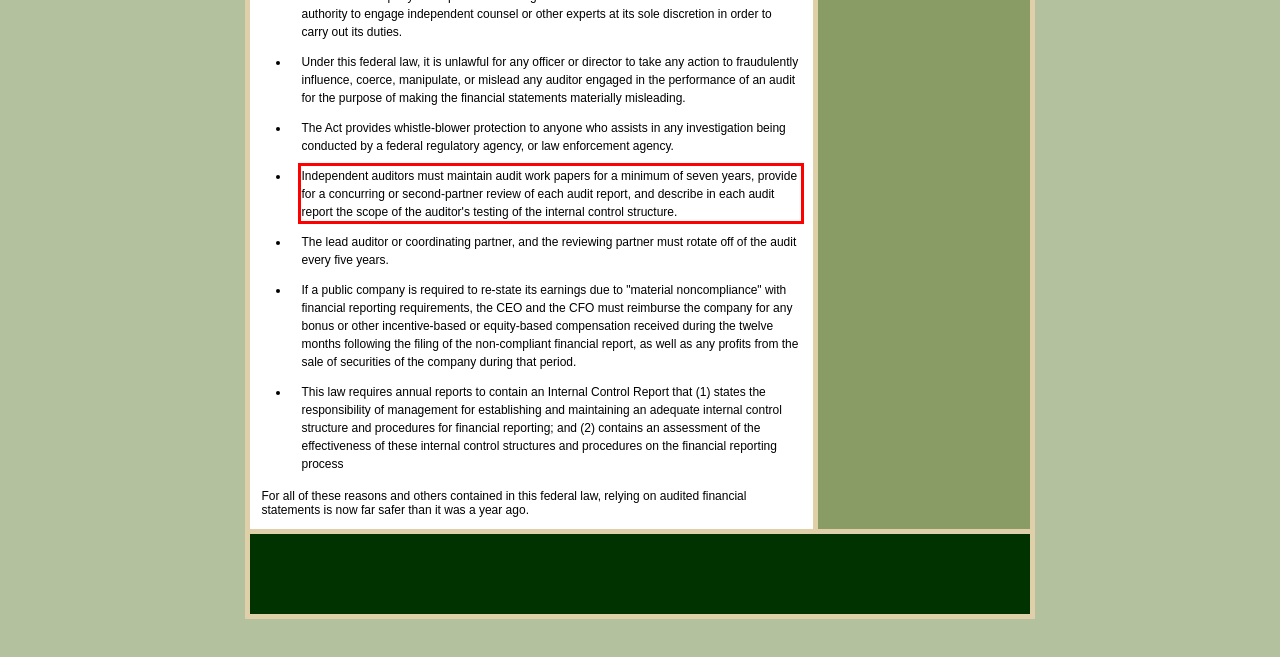Within the provided webpage screenshot, find the red rectangle bounding box and perform OCR to obtain the text content.

Independent auditors must maintain audit work papers for a minimum of seven years, provide for a concurring or second-partner review of each audit report, and describe in each audit report the scope of the auditor's testing of the internal control structure.